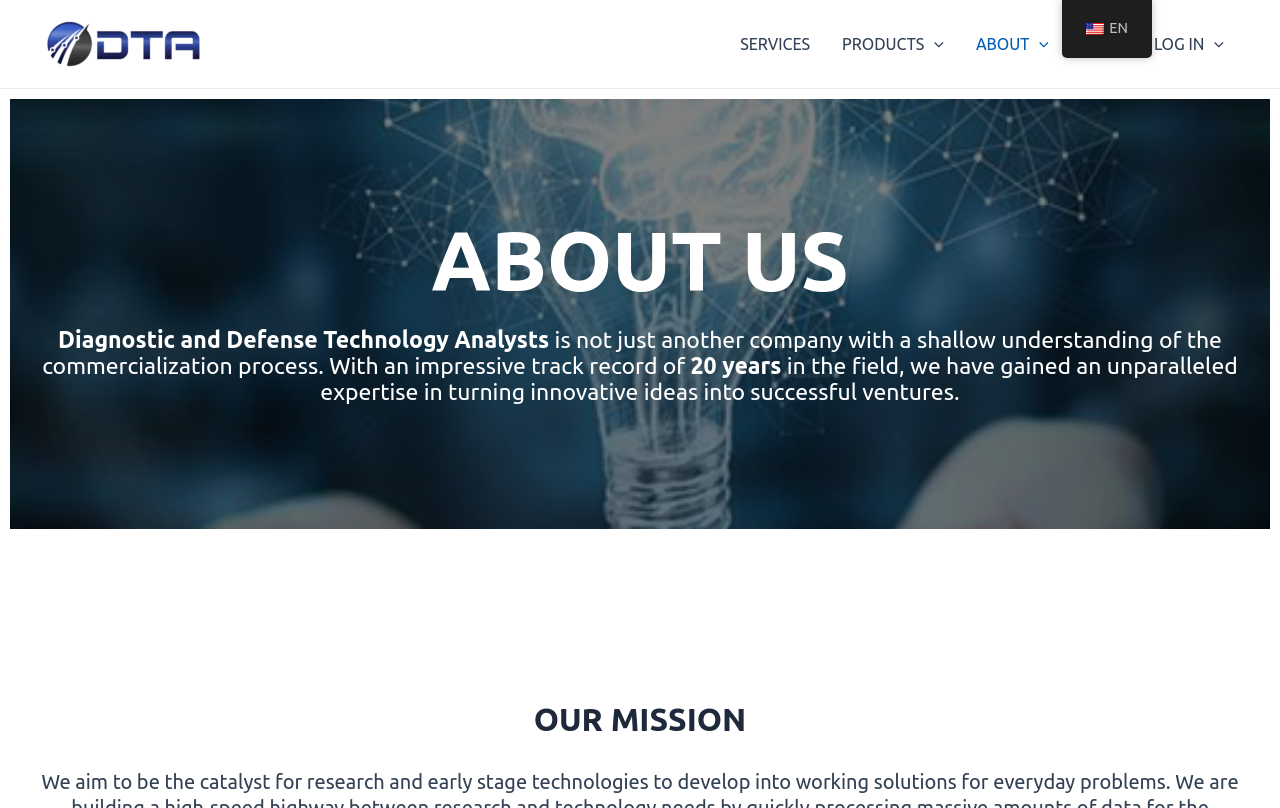Use one word or a short phrase to answer the question provided: 
What is the last item in the site navigation?

LOG IN